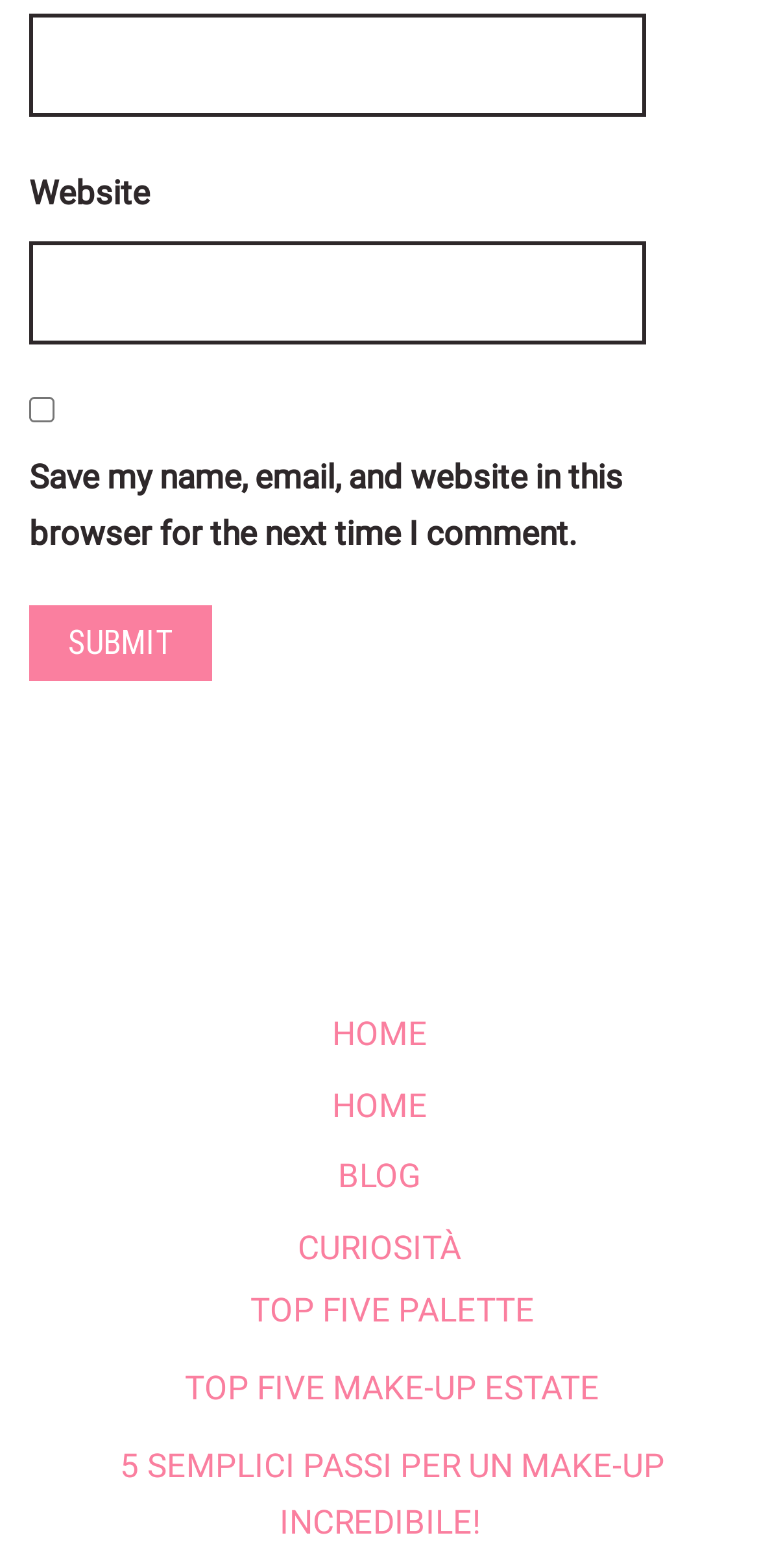Determine the bounding box coordinates for the area that needs to be clicked to fulfill this task: "Visit 'Is coriander oil more beneficial than D Vitamin?'". The coordinates must be given as four float numbers between 0 and 1, i.e., [left, top, right, bottom].

None